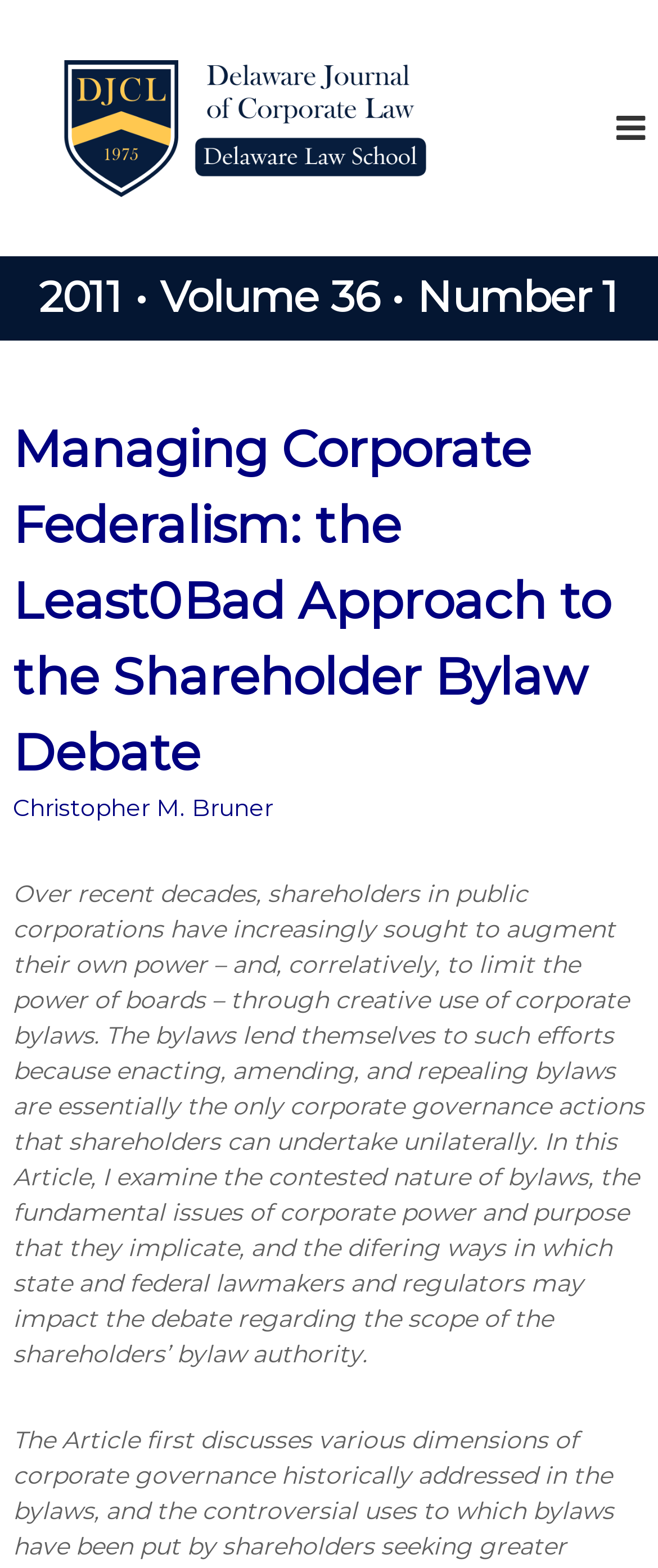Analyze the image and provide a detailed answer to the question: What is the volume number of the journal?

I found the volume number of the journal by looking at the top-level element with type 'heading' and containing the text '2011 • Volume 36 • Number 1'. This suggests that the volume number is 36.